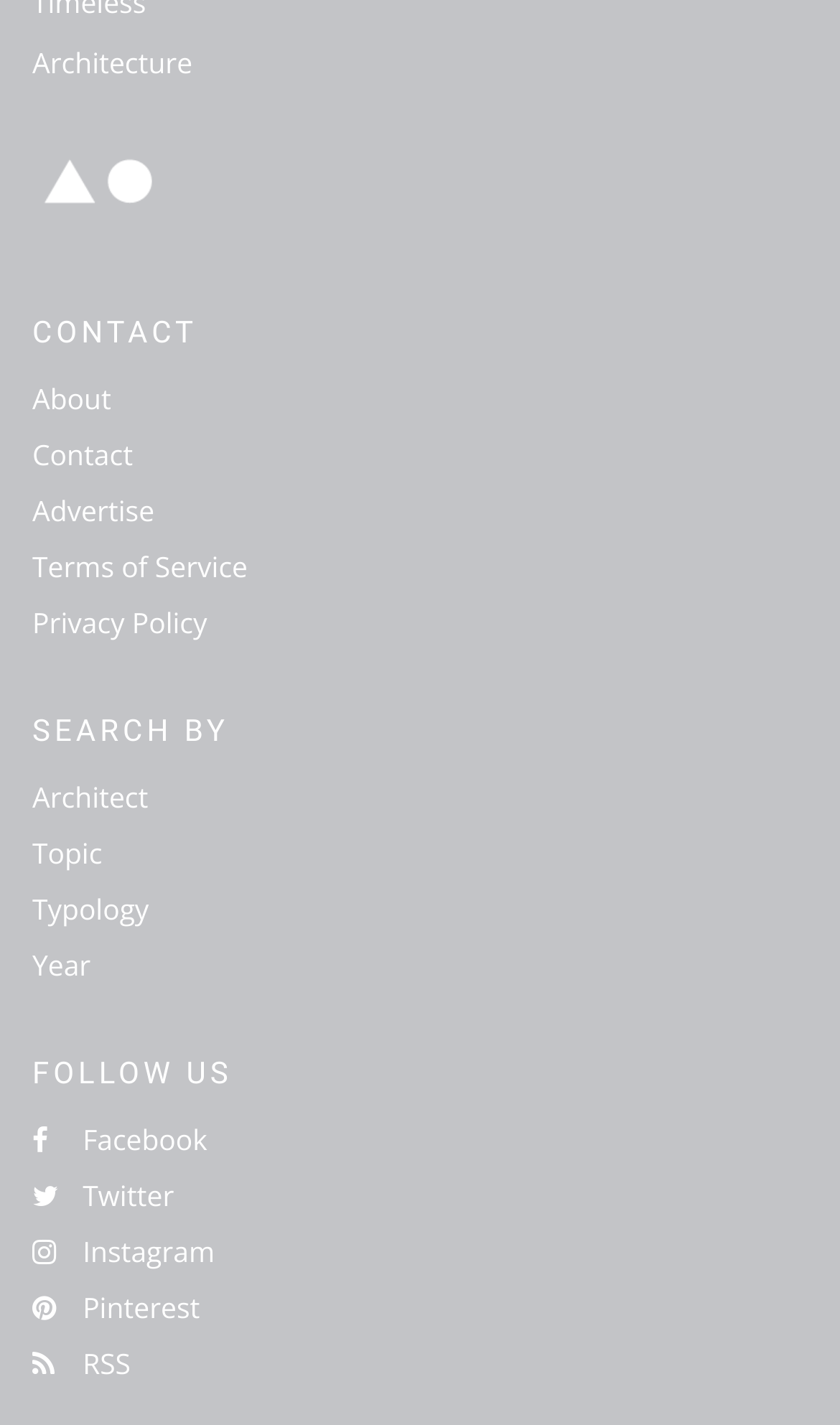Find the bounding box coordinates of the element's region that should be clicked in order to follow the given instruction: "Follow us on Facebook". The coordinates should consist of four float numbers between 0 and 1, i.e., [left, top, right, bottom].

[0.038, 0.786, 0.247, 0.813]